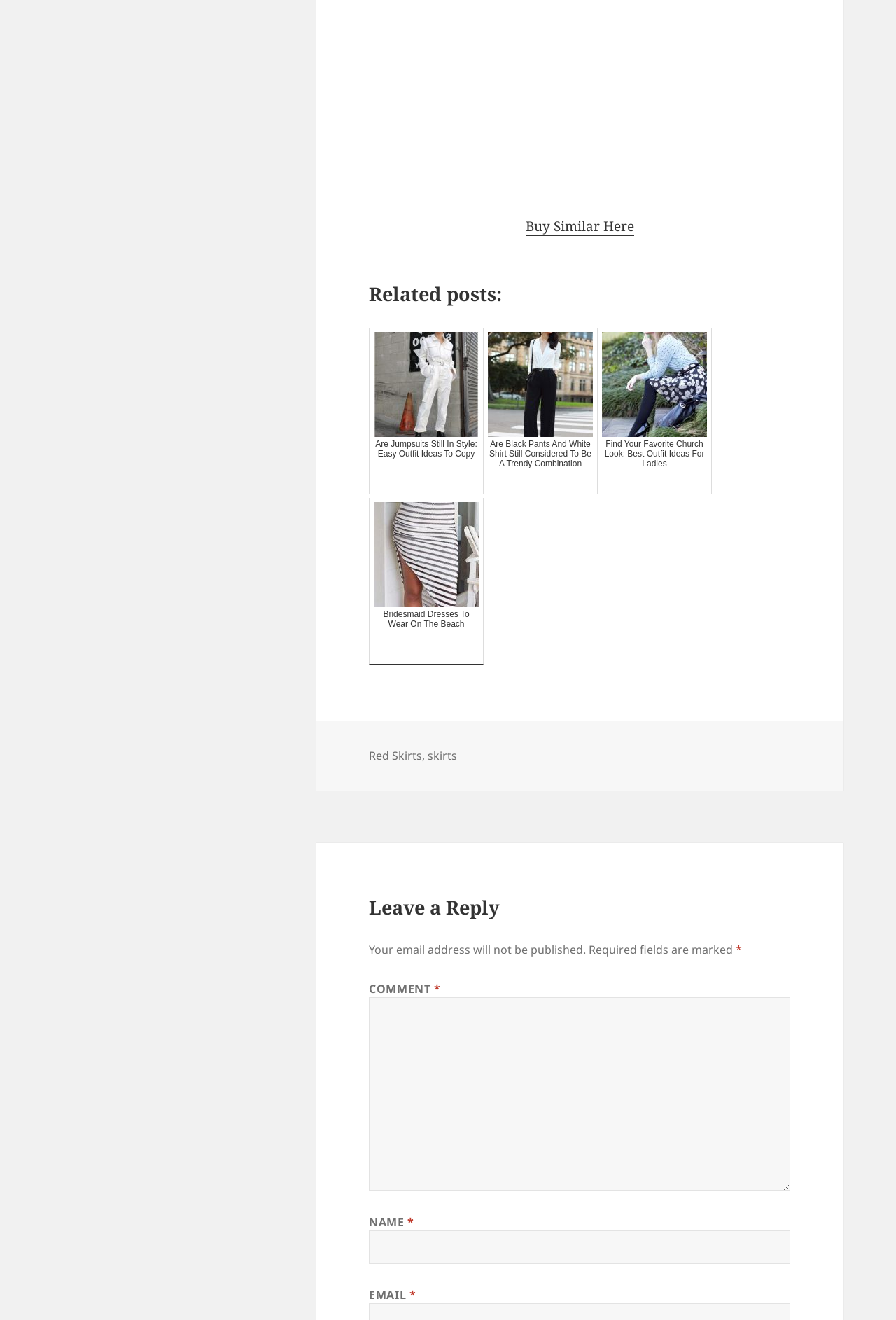Please specify the bounding box coordinates of the clickable region to carry out the following instruction: "Click on 'Red Skirts'". The coordinates should be four float numbers between 0 and 1, in the format [left, top, right, bottom].

[0.412, 0.567, 0.471, 0.579]